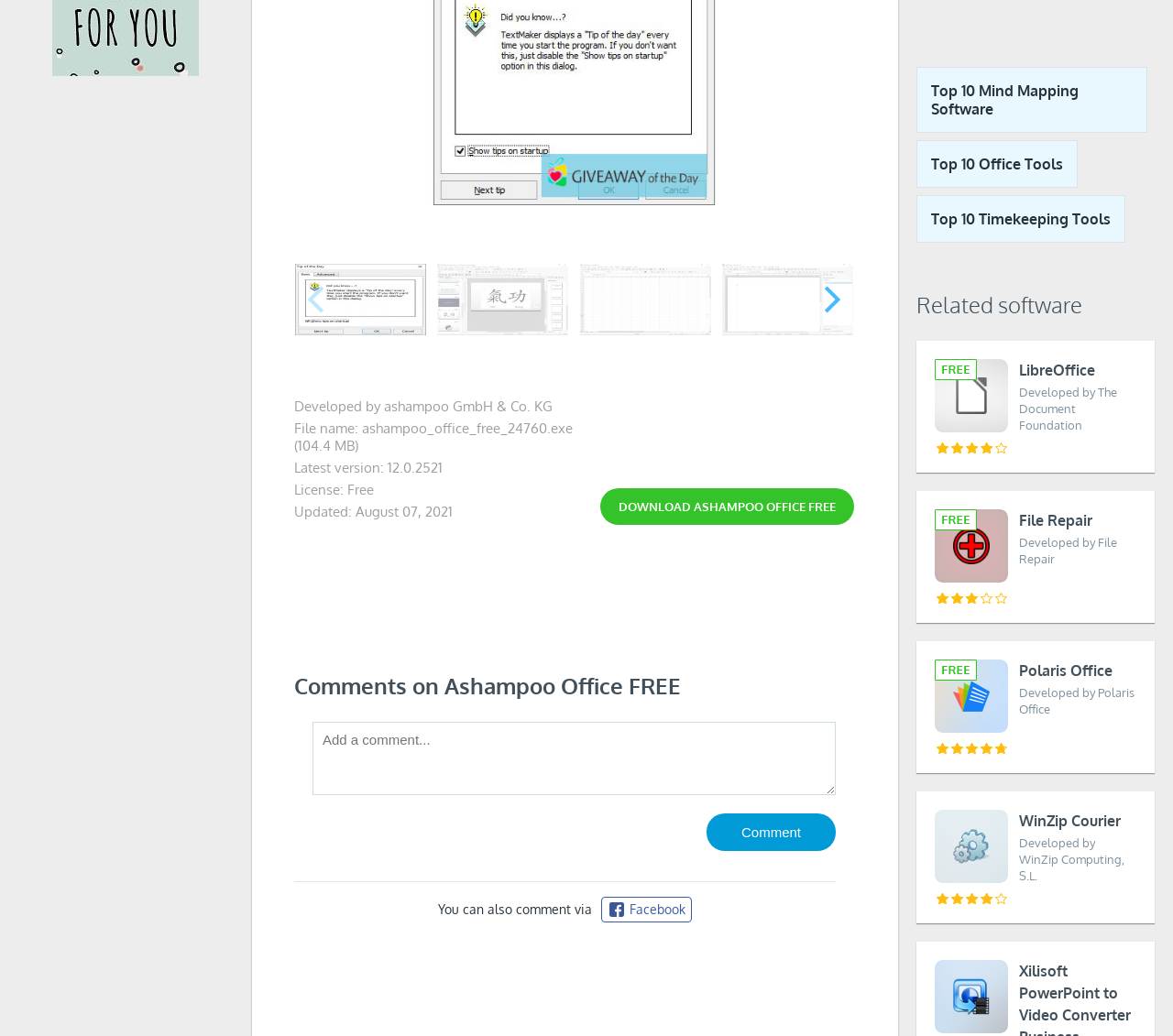Using the element description: "value="Comment"", determine the bounding box coordinates. The coordinates should be in the format [left, top, right, bottom], with values between 0 and 1.

[0.602, 0.785, 0.712, 0.821]